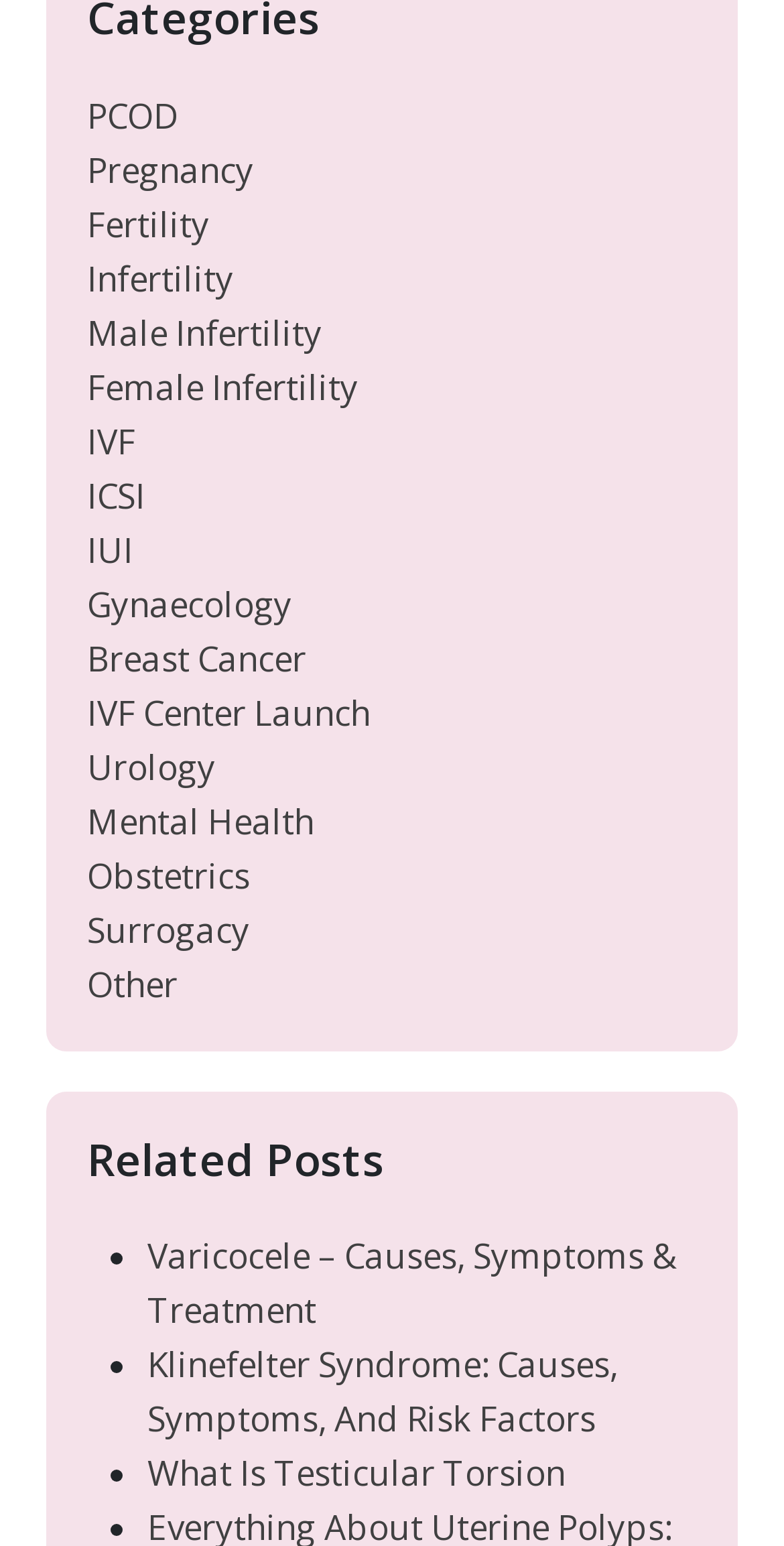Specify the bounding box coordinates of the area to click in order to follow the given instruction: "Learn about What Is Testicular Torsion."

[0.188, 0.938, 0.722, 0.968]